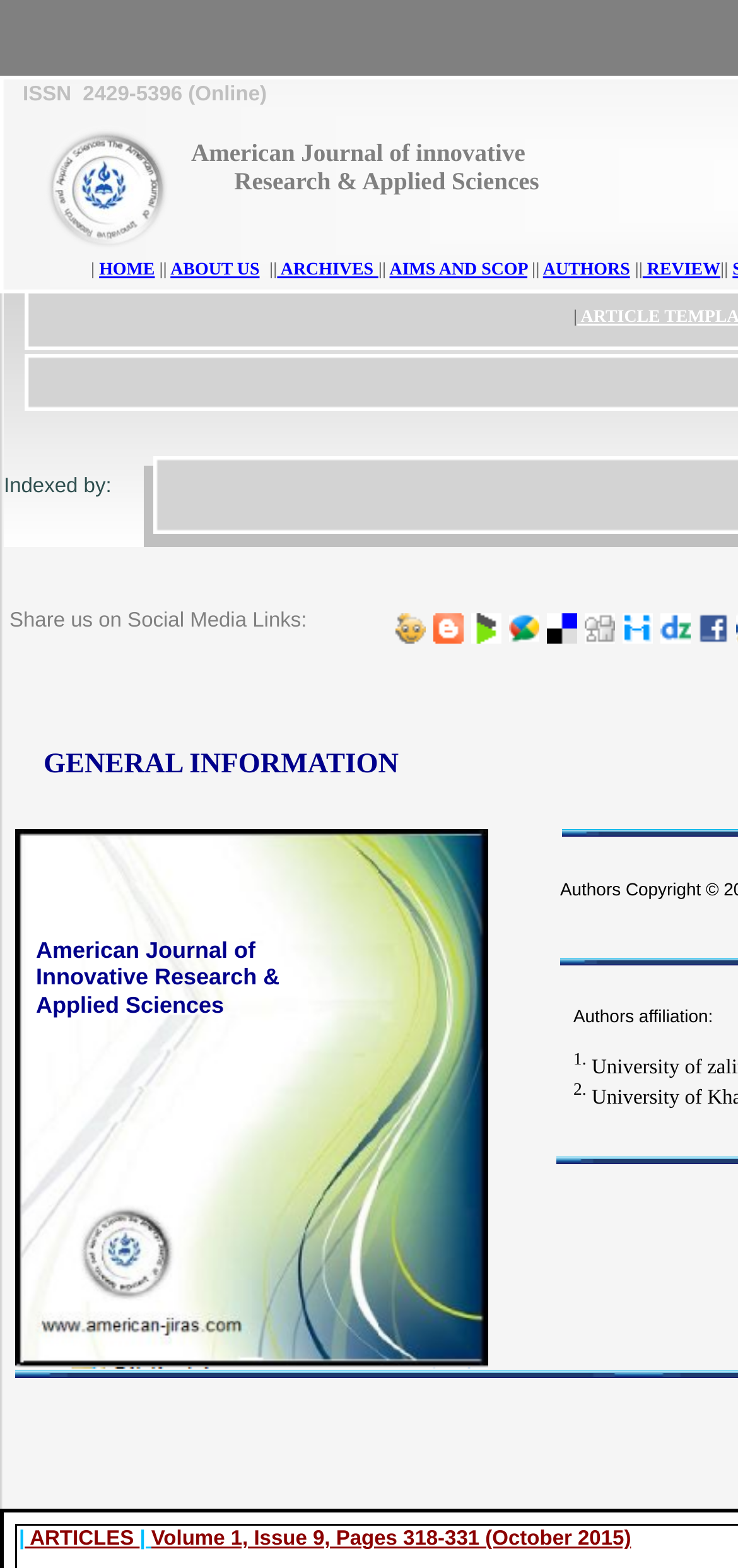Give a concise answer using one word or a phrase to the following question:
What are the main sections of the journal?

HOME, ABOUT US, ARCHIVES, AIMS AND SCOP, AUTHORS, REVIEW